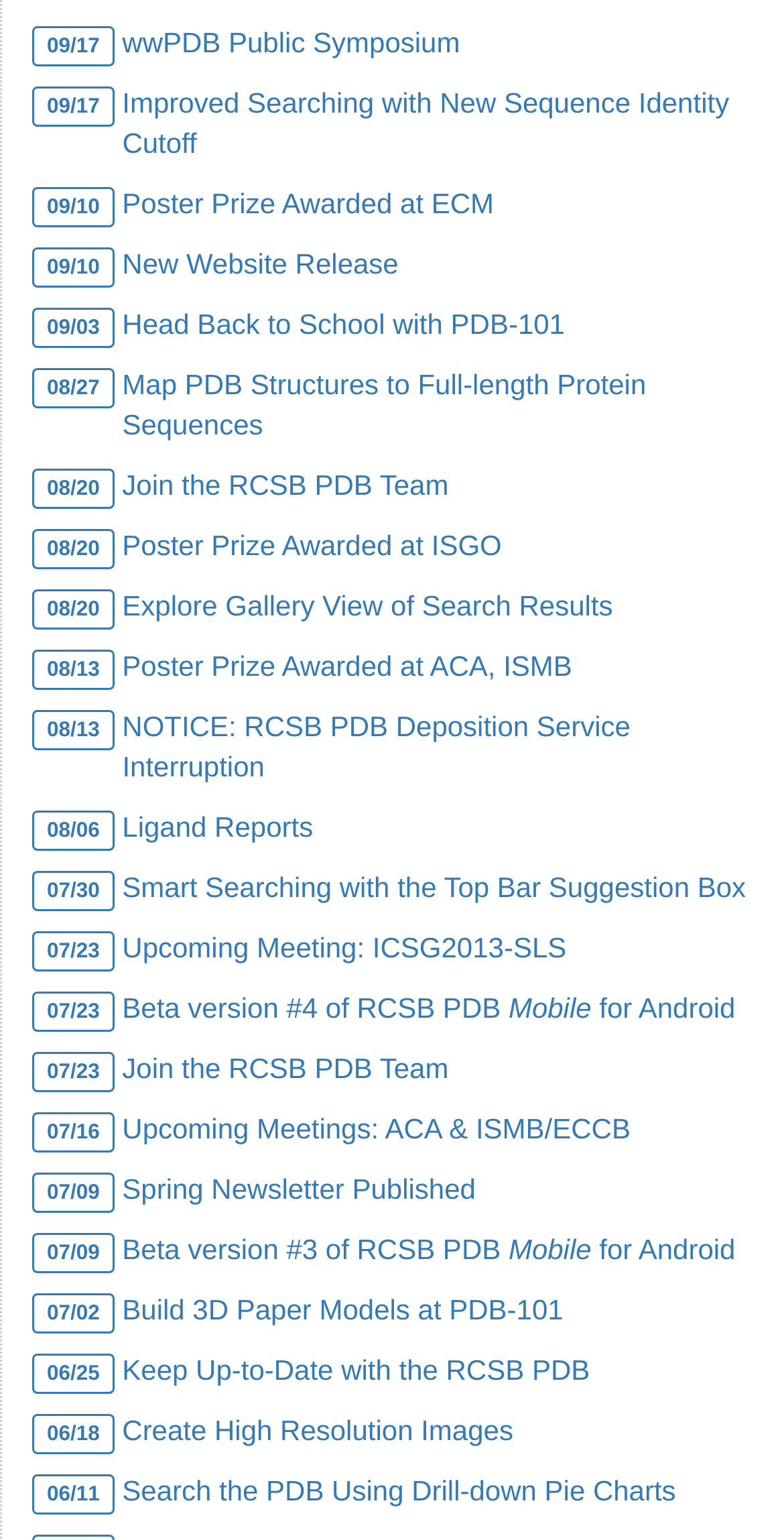Please identify the bounding box coordinates of the element that needs to be clicked to execute the following command: "View wwPDB Public Symposium". Provide the bounding box using four float numbers between 0 and 1, formatted as [left, top, right, bottom].

[0.156, 0.017, 0.587, 0.038]